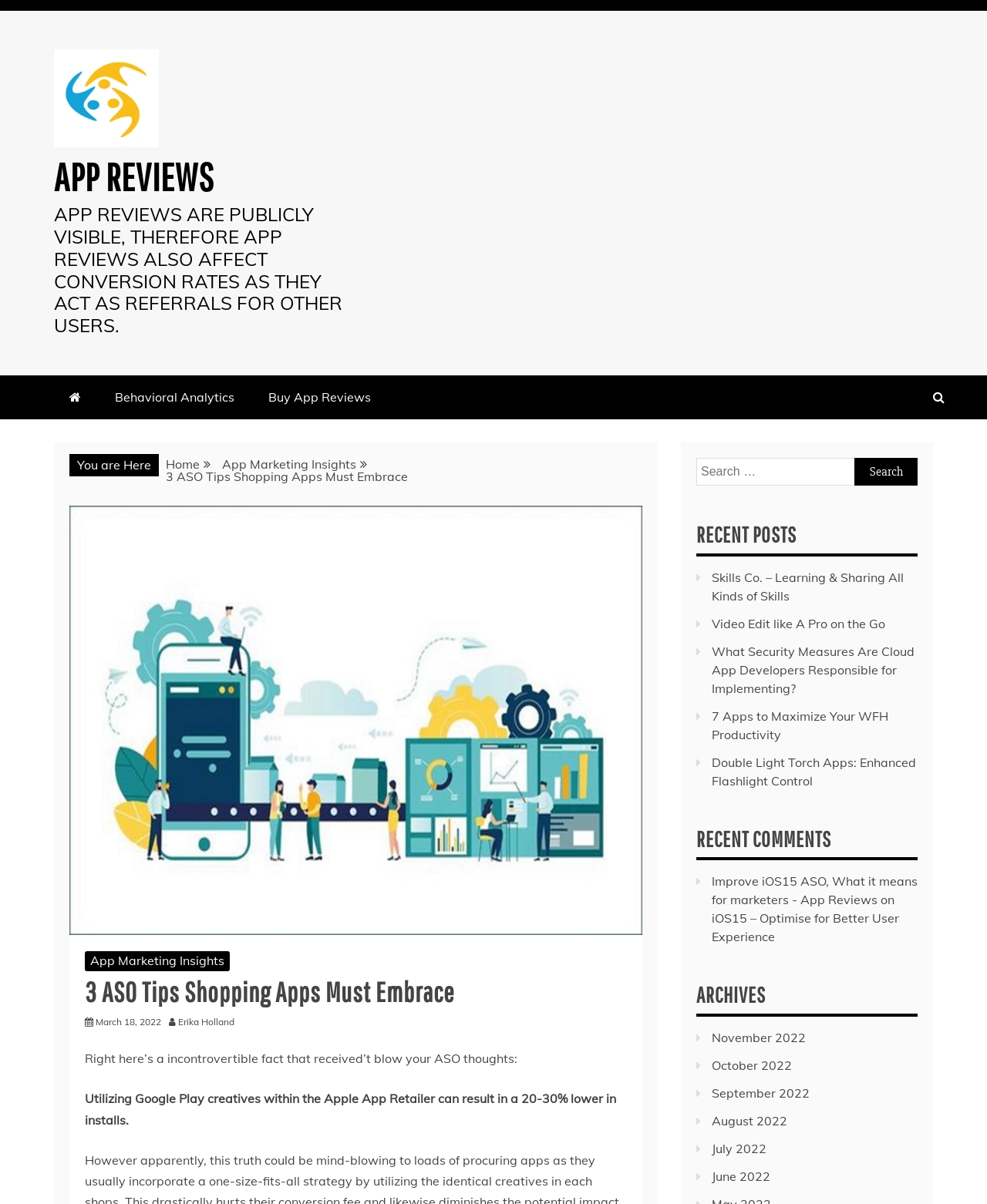Please provide a one-word or short phrase answer to the question:
What type of posts are listed under 'RECENT POSTS'?

App-related posts